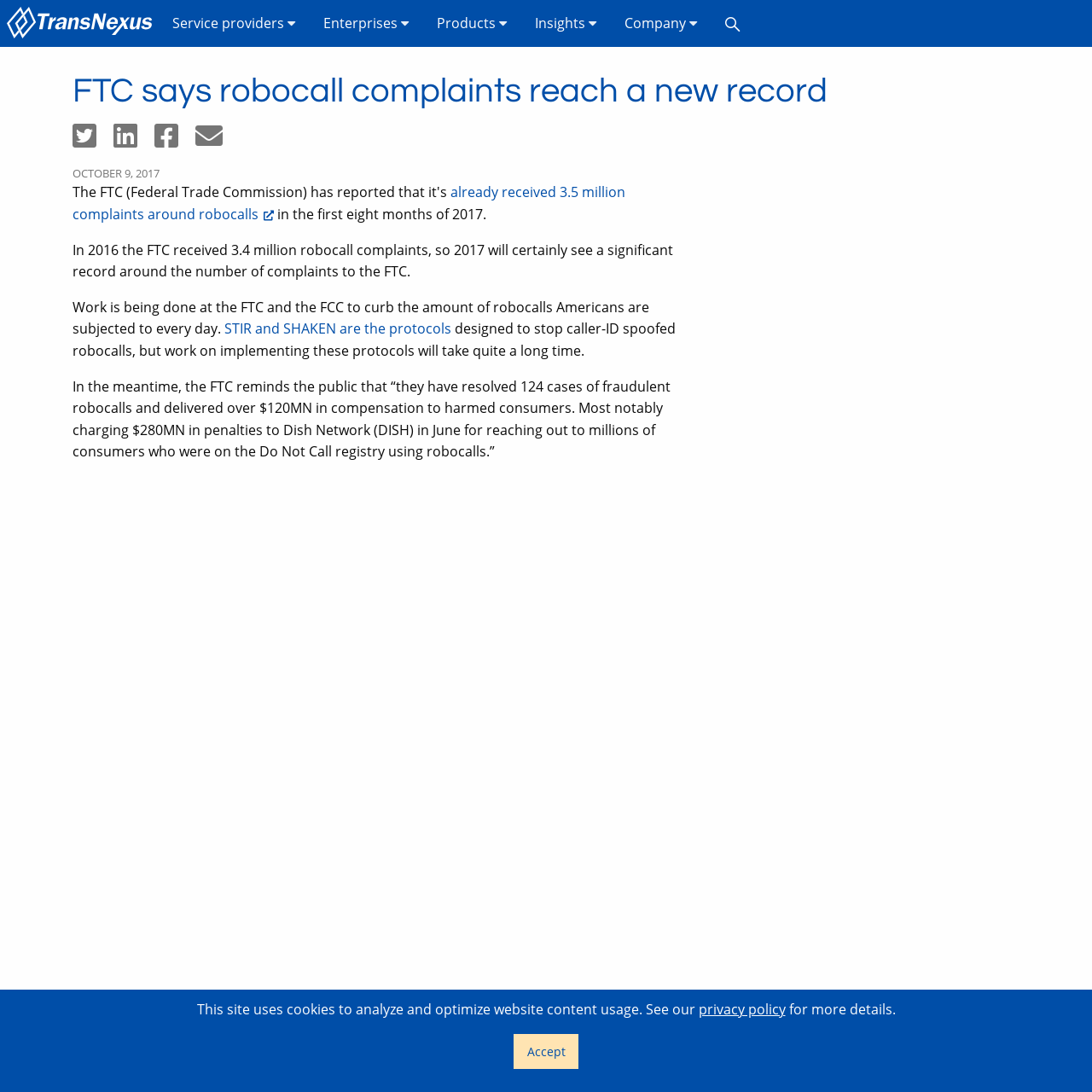Find the bounding box coordinates corresponding to the UI element with the description: "privacy policy". The coordinates should be formatted as [left, top, right, bottom], with values as floats between 0 and 1.

[0.639, 0.915, 0.719, 0.933]